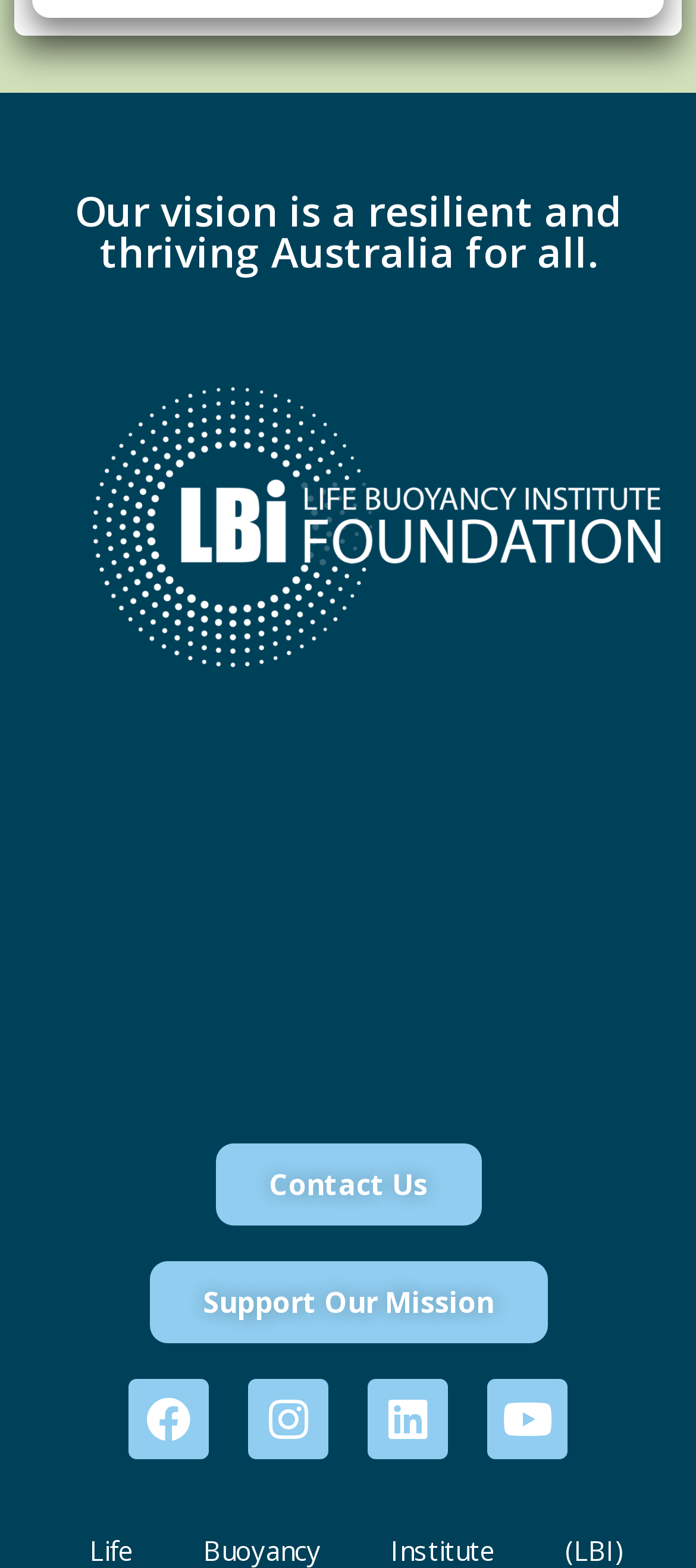Please respond to the question using a single word or phrase:
What is the organization's vision?

A resilient and thriving Australia for all.